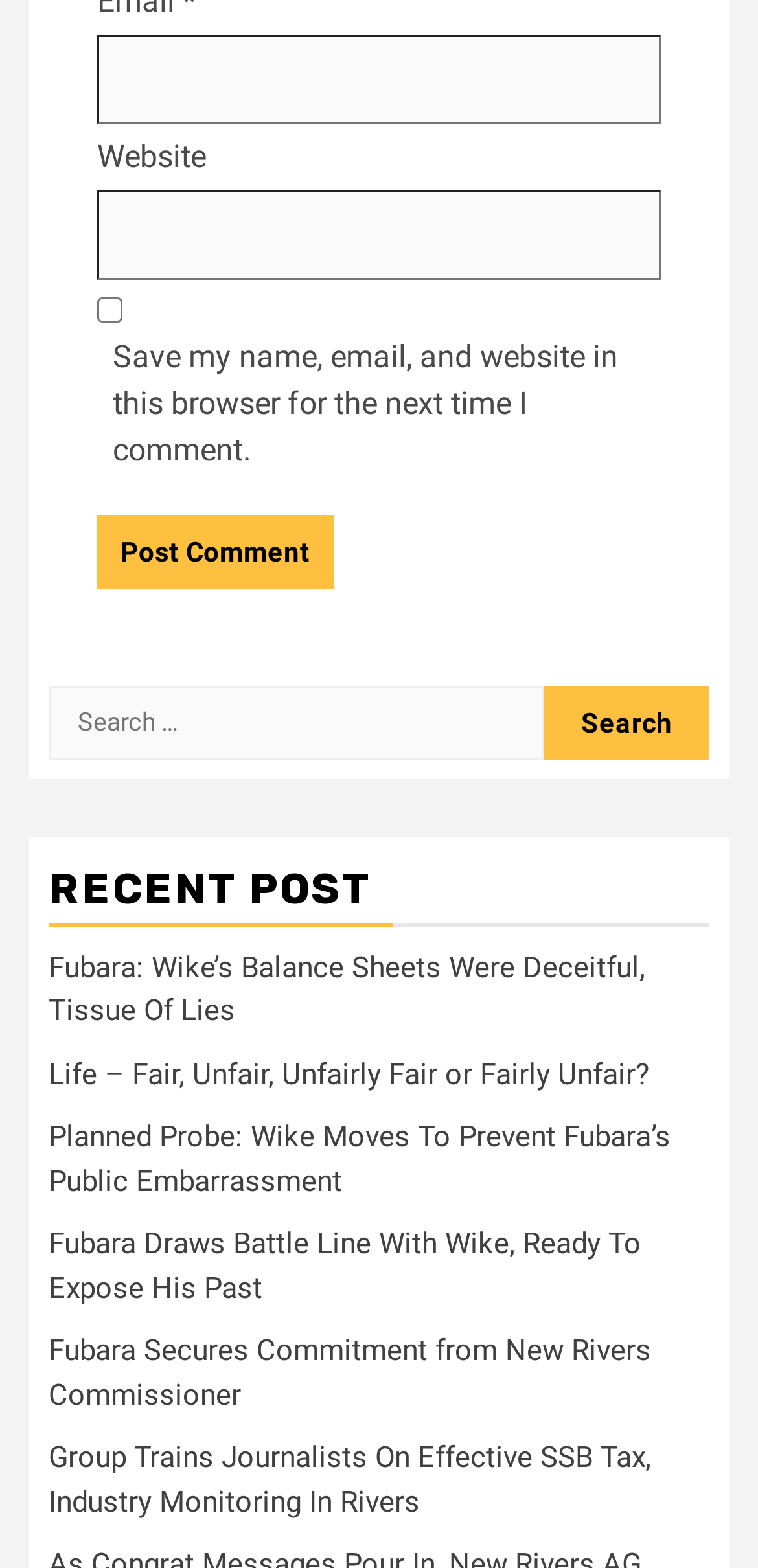What is the purpose of the checkbox?
Please answer the question with as much detail and depth as you can.

The checkbox is used to save the user's name, email, and website in the browser for the next time they comment. If checked, the user's information will be saved for future comments.